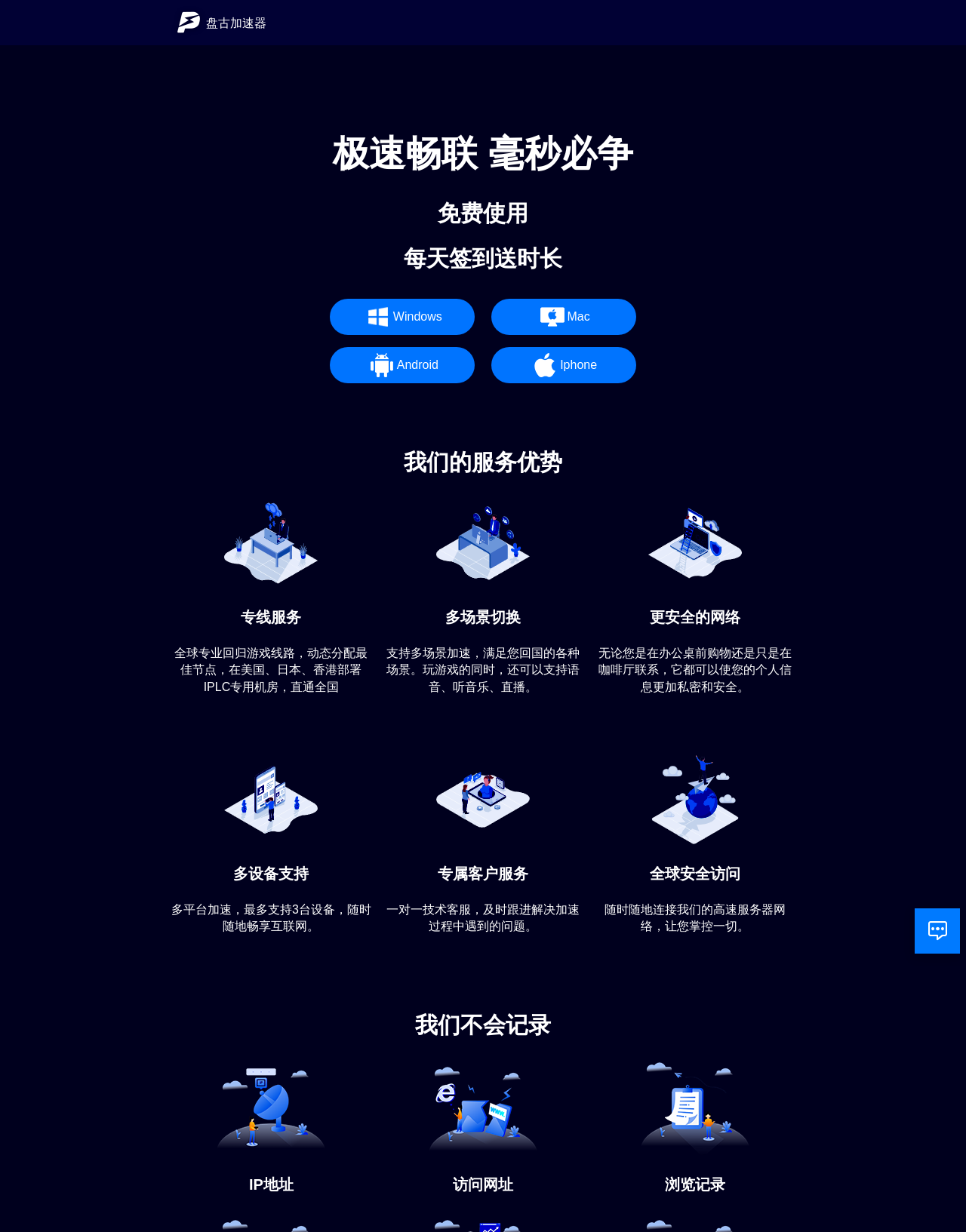What is the benefit of using this service?
Please use the visual content to give a single word or phrase answer.

Faster and more secure internet